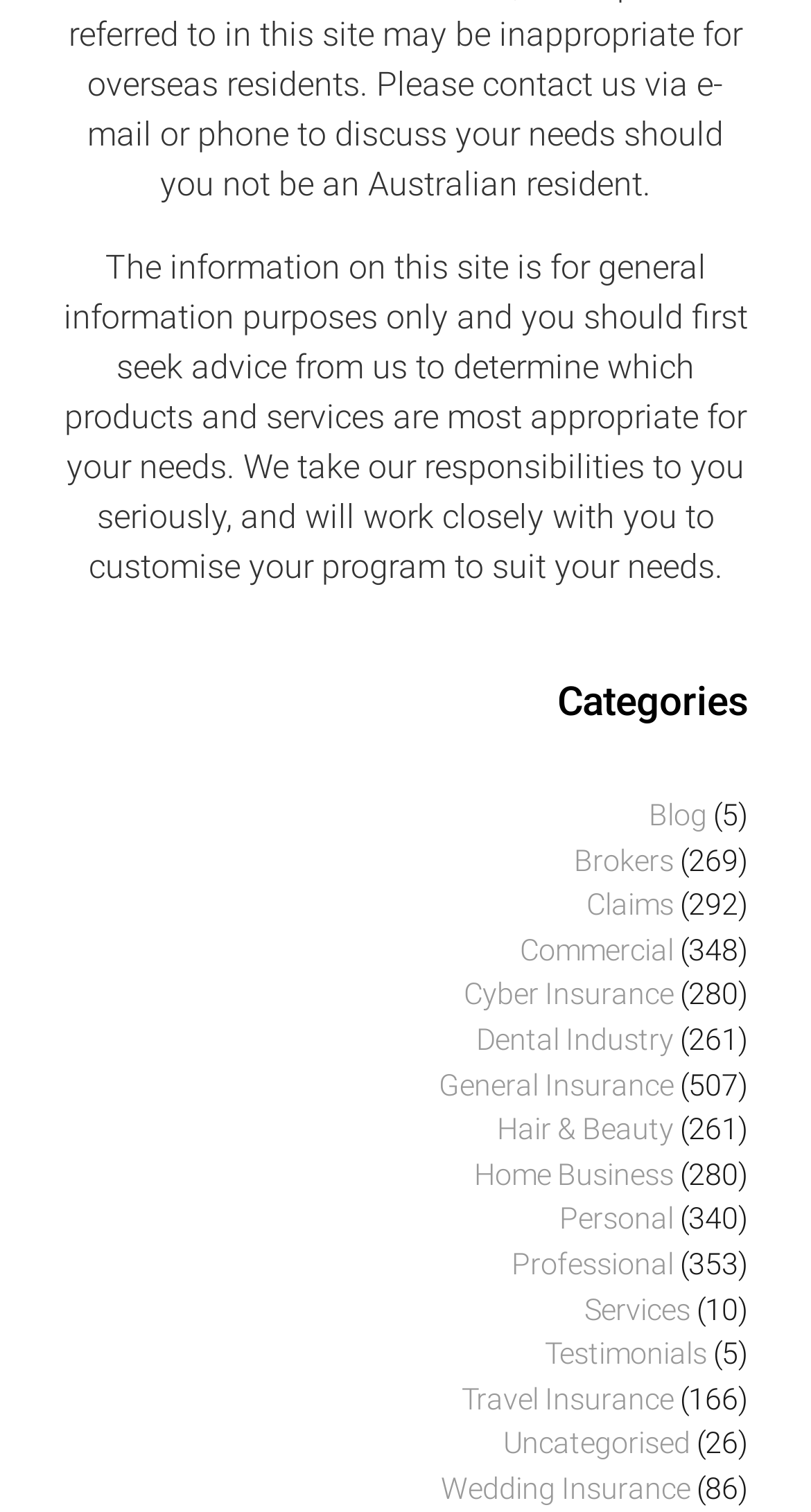Given the description: "General Insurance", determine the bounding box coordinates of the UI element. The coordinates should be formatted as four float numbers between 0 and 1, [left, top, right, bottom].

[0.541, 0.703, 0.831, 0.732]